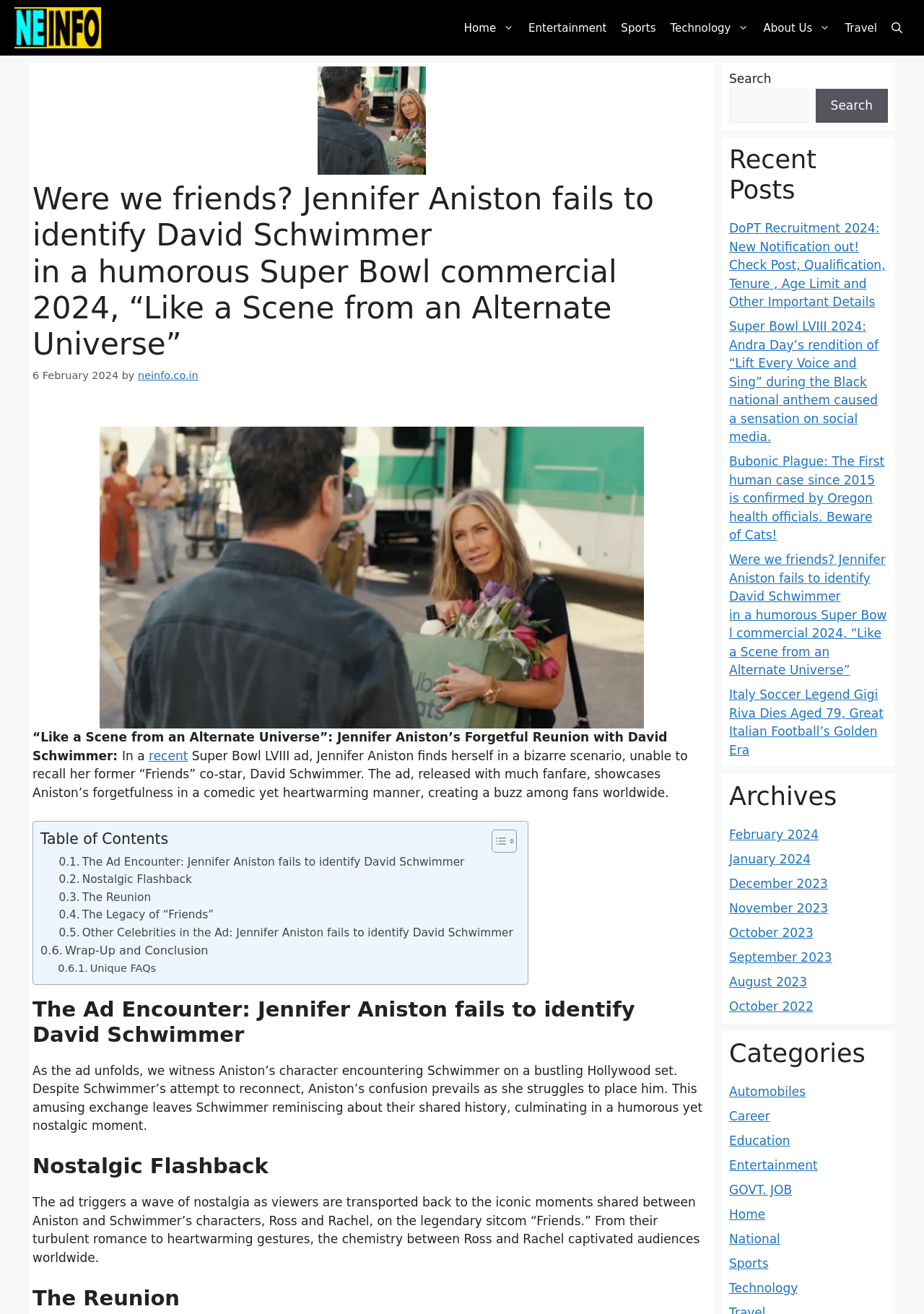Offer a thorough description of the webpage.

This webpage is about Jennifer Aniston and David Schwimmer's reunion in a humorous Super Bowl ad. At the top, there is a banner with the site's logo and a navigation menu with links to various sections such as Home, Entertainment, Sports, and Technology. Below the navigation menu, there is a large image of Jennifer Aniston.

The main content of the webpage is divided into sections, each with a heading. The first section is about the ad, where Jennifer Aniston fails to identify her former "Friends" co-star David Schwimmer. The text describes the ad's humorous and heartwarming moments. 

To the right of the main content, there is a table of contents with links to different sections of the article, including "The Ad Encounter", "Nostalgic Flashback", "The Reunion", and more.

Below the main content, there are three columns of complementary information. The first column has a search bar and a list of recent posts, including articles about the Super Bowl, job recruitment, and health news. The second column has a list of archives, organized by month, from February 2024 to October 2022. The third column has a list of categories, including Automobiles, Career, Education, Entertainment, and more.

Throughout the webpage, there are several images, including a large image of Jennifer Aniston at the top and smaller images scattered throughout the text.